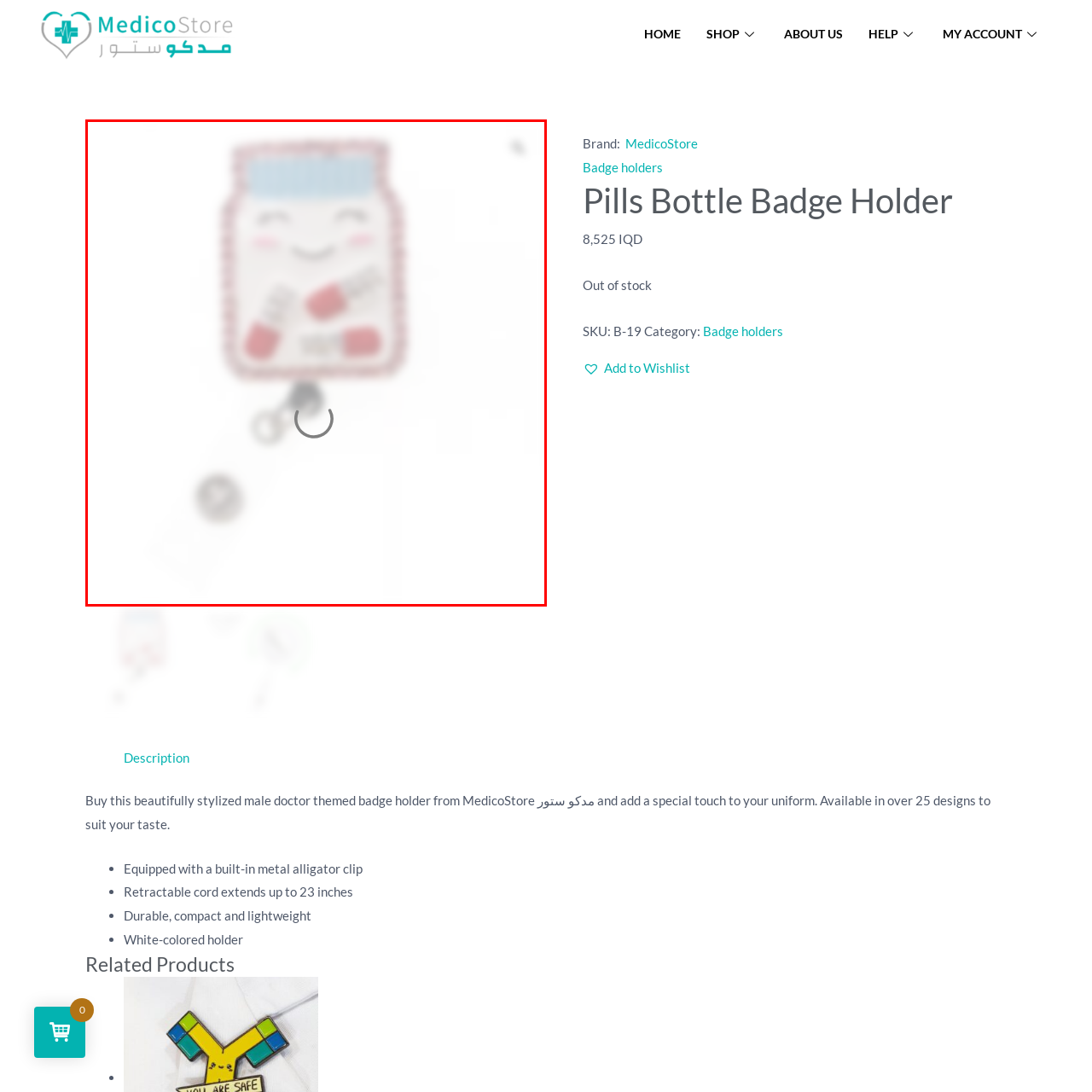What is the purpose of the retractable cord?
Focus on the area marked by the red bounding box and respond to the question with as much detail as possible.

The retractable cord extends from the holder, making it practical for easy access, which suggests that the cord is designed to allow the user to easily retrieve or store their badge.